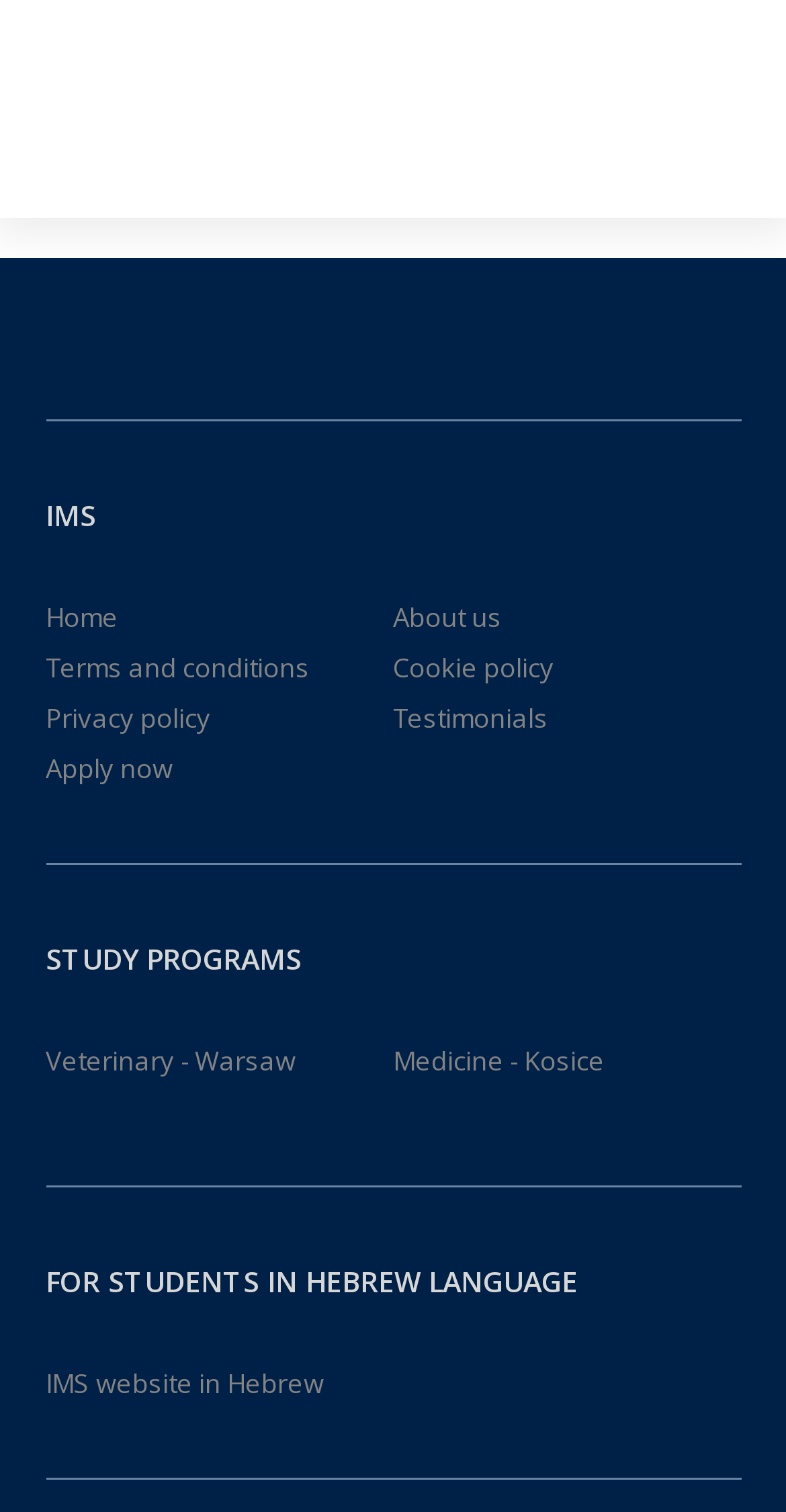Pinpoint the bounding box coordinates for the area that should be clicked to perform the following instruction: "view veterinary study program".

[0.058, 0.689, 0.376, 0.713]